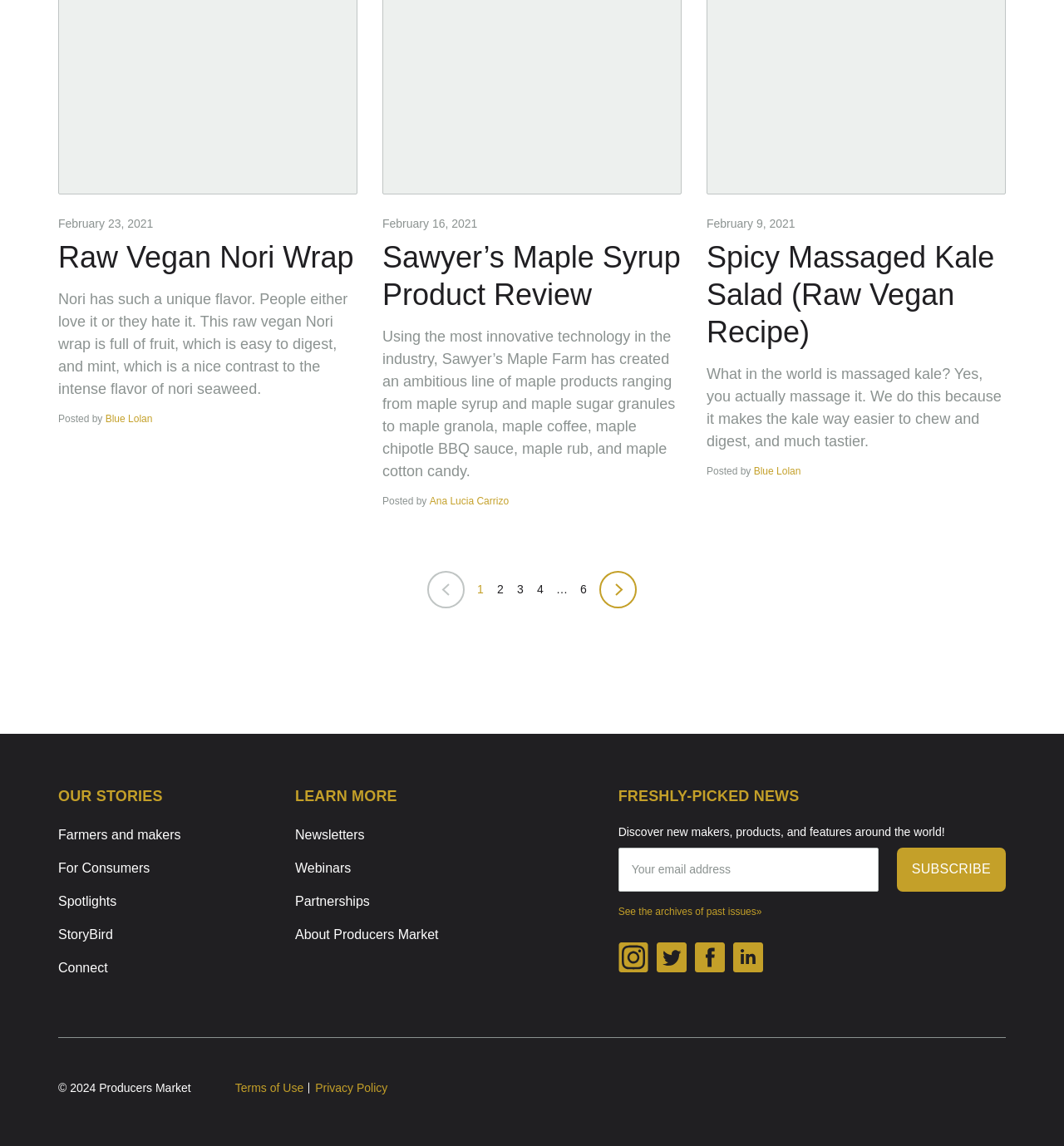Please examine the image and provide a detailed answer to the question: What is the purpose of the textbox in the 'FRESHLY-PICKED NEWS' section?

I looked at the context of the textbox in the 'FRESHLY-PICKED NEWS' section and found that it is accompanied by a 'SUBSCRIBE' button. Therefore, the purpose of the textbox is likely to enter an email address or other information to subscribe to a newsletter or other service.